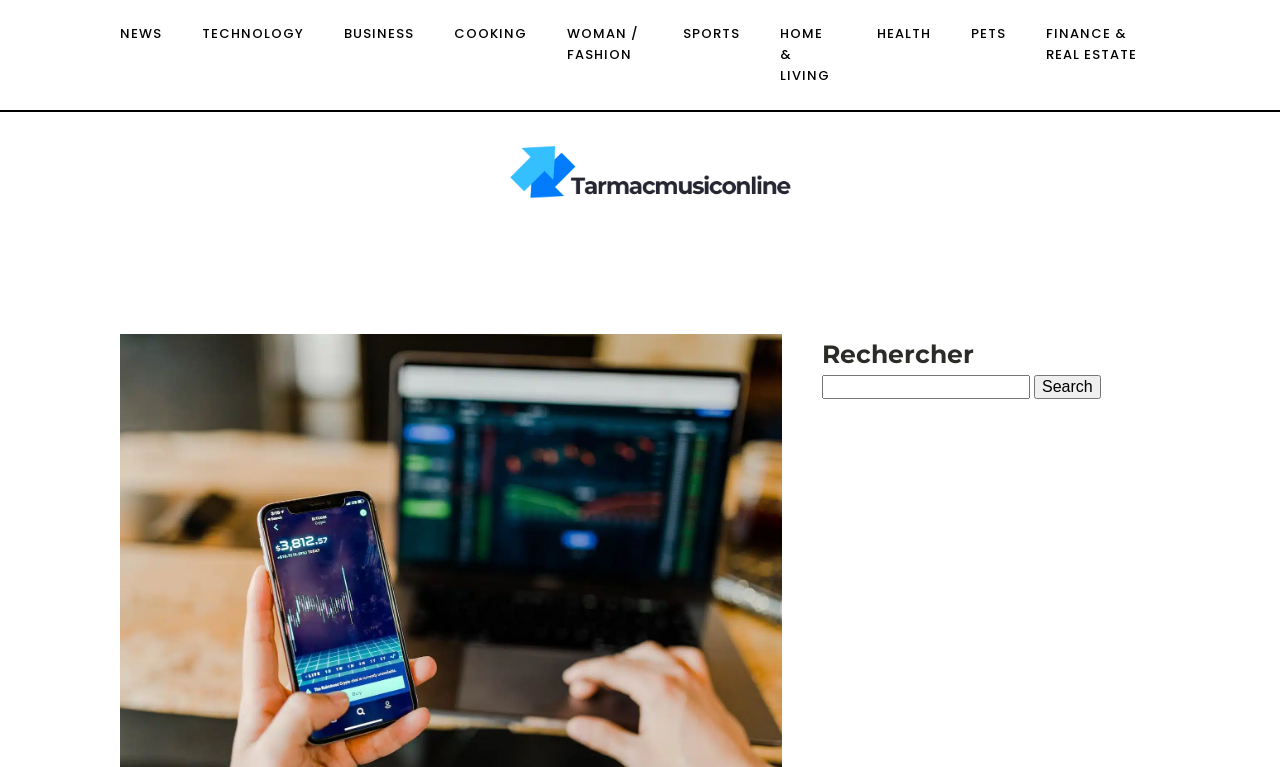Identify the bounding box for the described UI element. Provide the coordinates in (top-left x, top-left y, bottom-right x, bottom-right y) format with values ranging from 0 to 1: cooking

[0.339, 0.0, 0.427, 0.09]